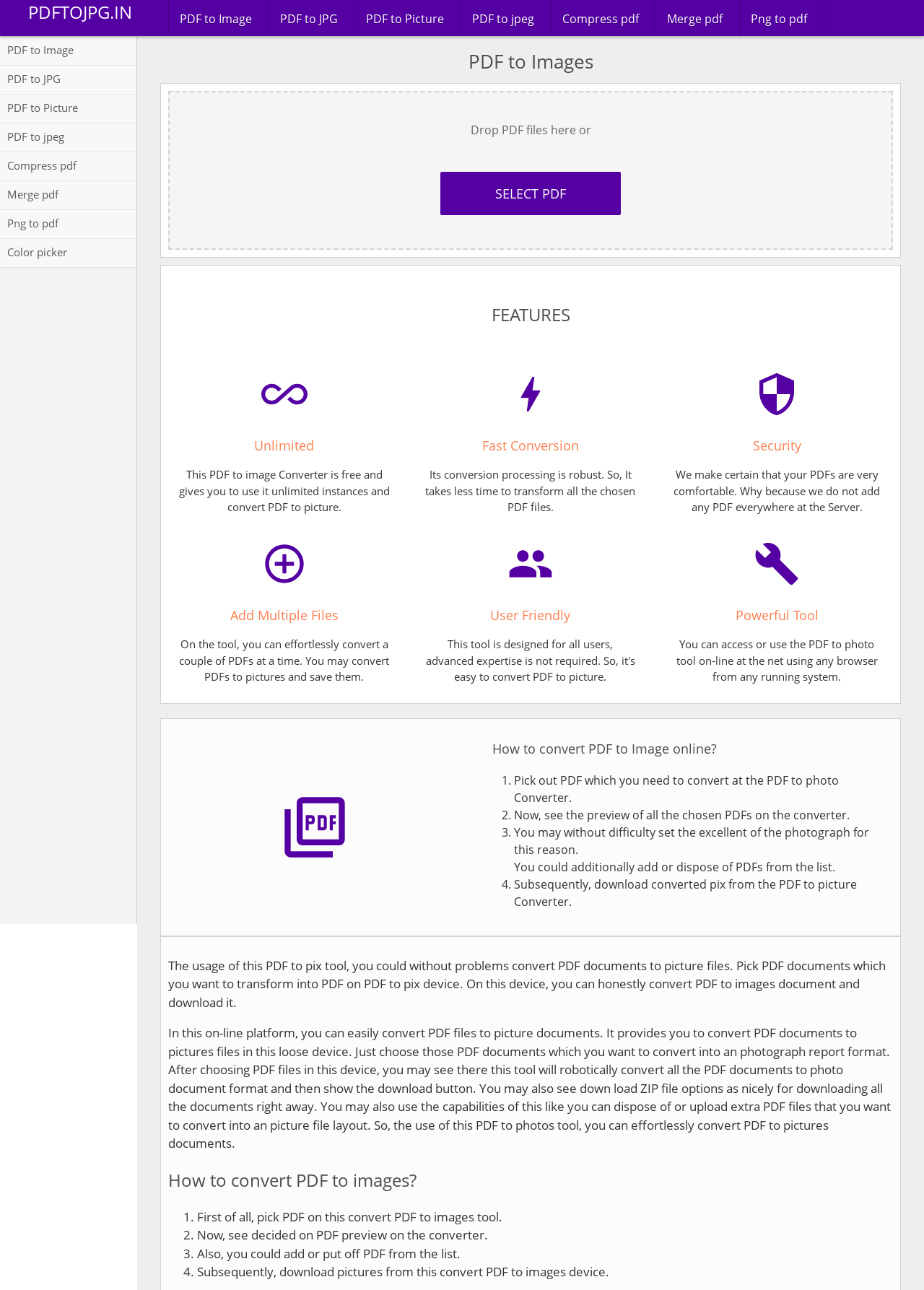Determine the bounding box coordinates of the area to click in order to meet this instruction: "Click the 'SELECT PDF' button".

[0.477, 0.133, 0.672, 0.167]